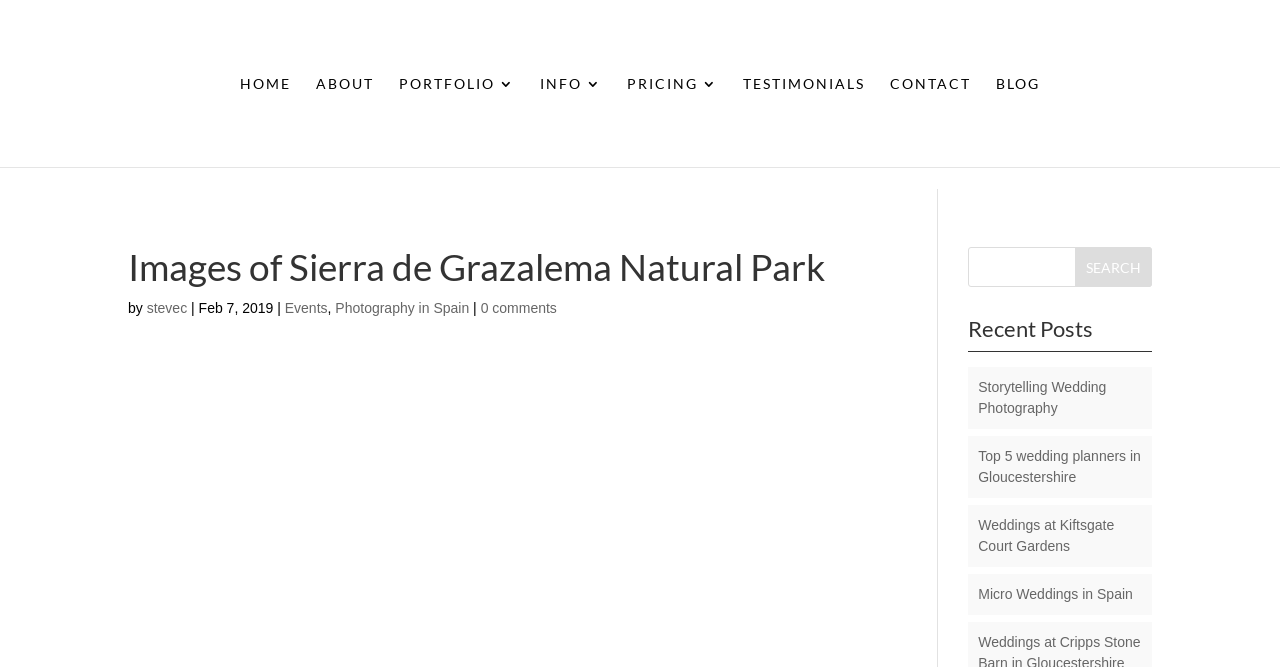What is the topic of the recent post 'Micro Weddings in Spain'?
Provide a concise answer using a single word or phrase based on the image.

Weddings